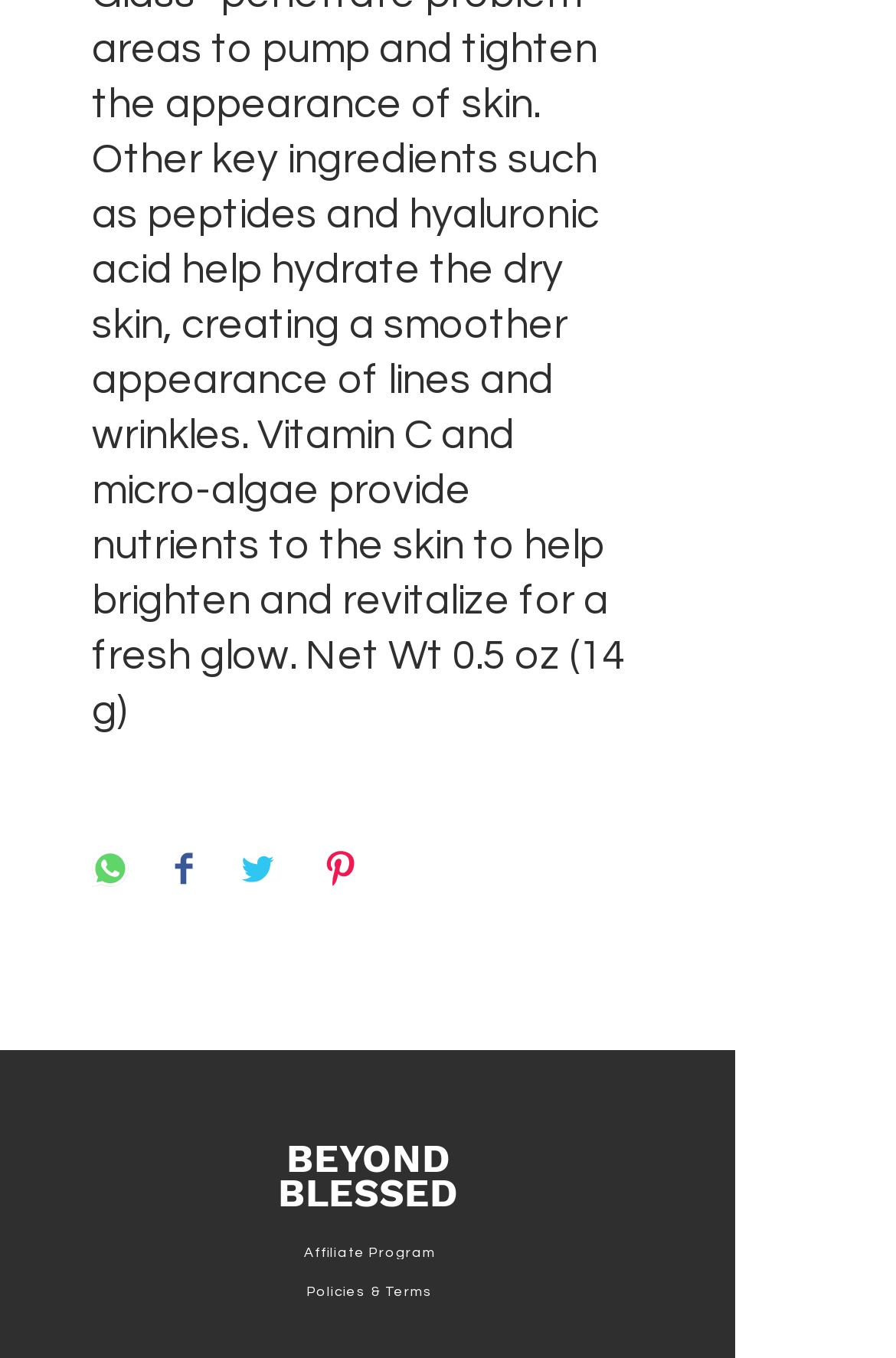Please determine the bounding box coordinates, formatted as (top-left x, top-left y, bottom-right x, bottom-right y), with all values as floating point numbers between 0 and 1. Identify the bounding box of the region described as: Affiliate Program

[0.321, 0.908, 0.515, 0.937]